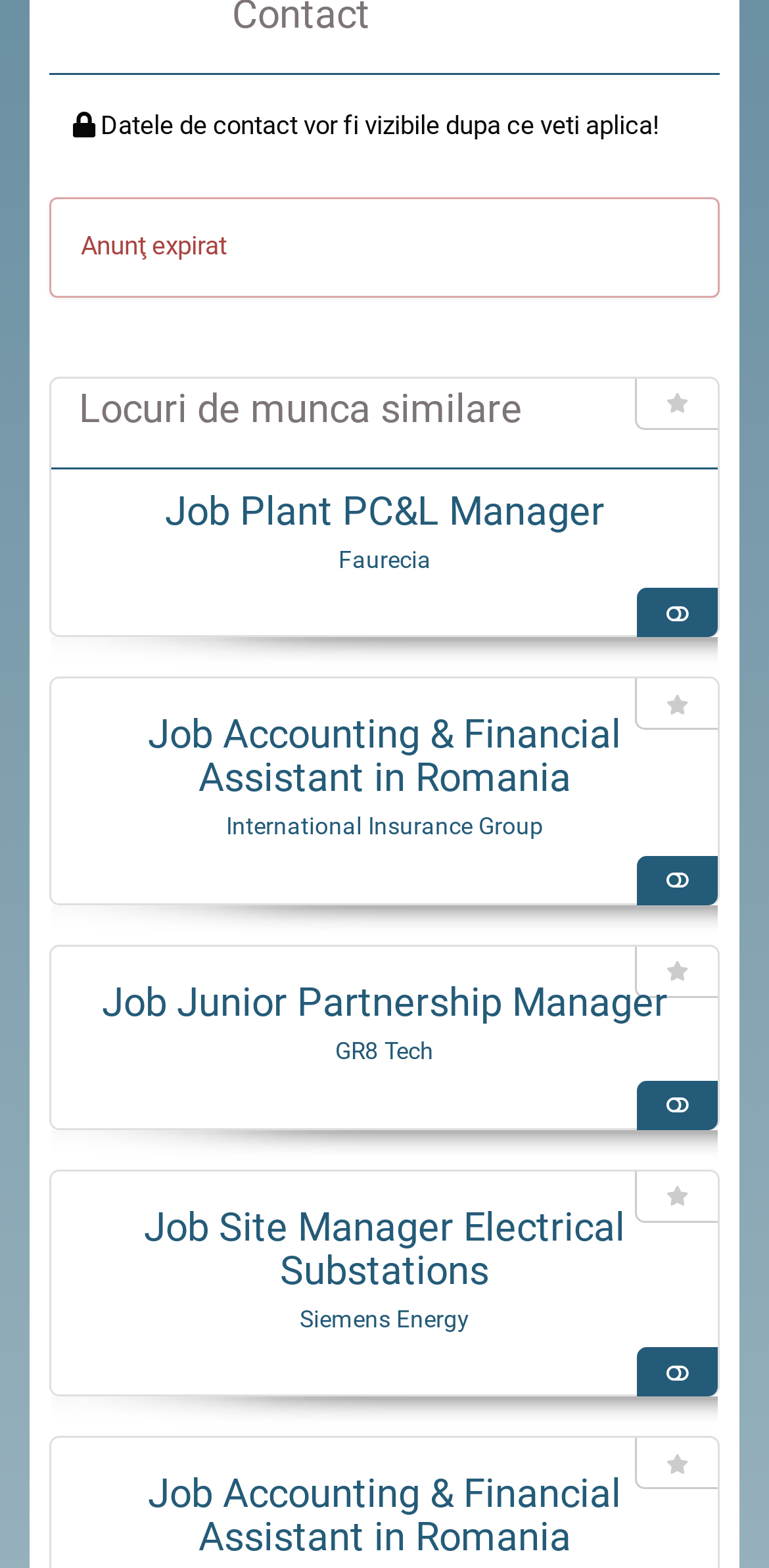Could you find the bounding box coordinates of the clickable area to complete this instruction: "Explore Job Accounting & Financial Assistant in Romania"?

[0.192, 0.453, 0.808, 0.511]